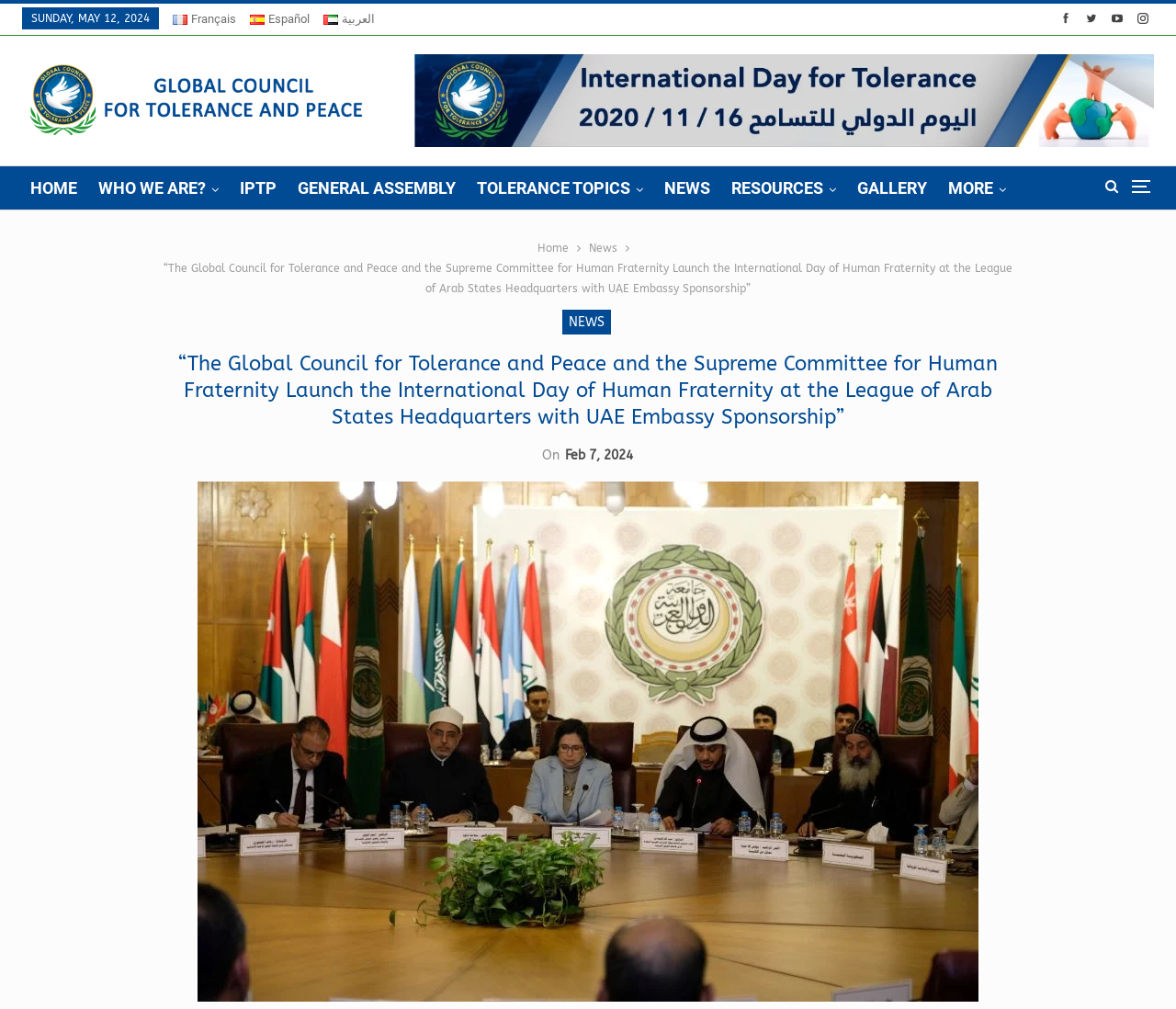What is the language of the link 'Français'?
Using the image, elaborate on the answer with as much detail as possible.

I found the link 'Français' in the top-right corner of the webpage, and based on my knowledge of languages, I know that 'Français' is the French word for 'French', so the language of the link is French.